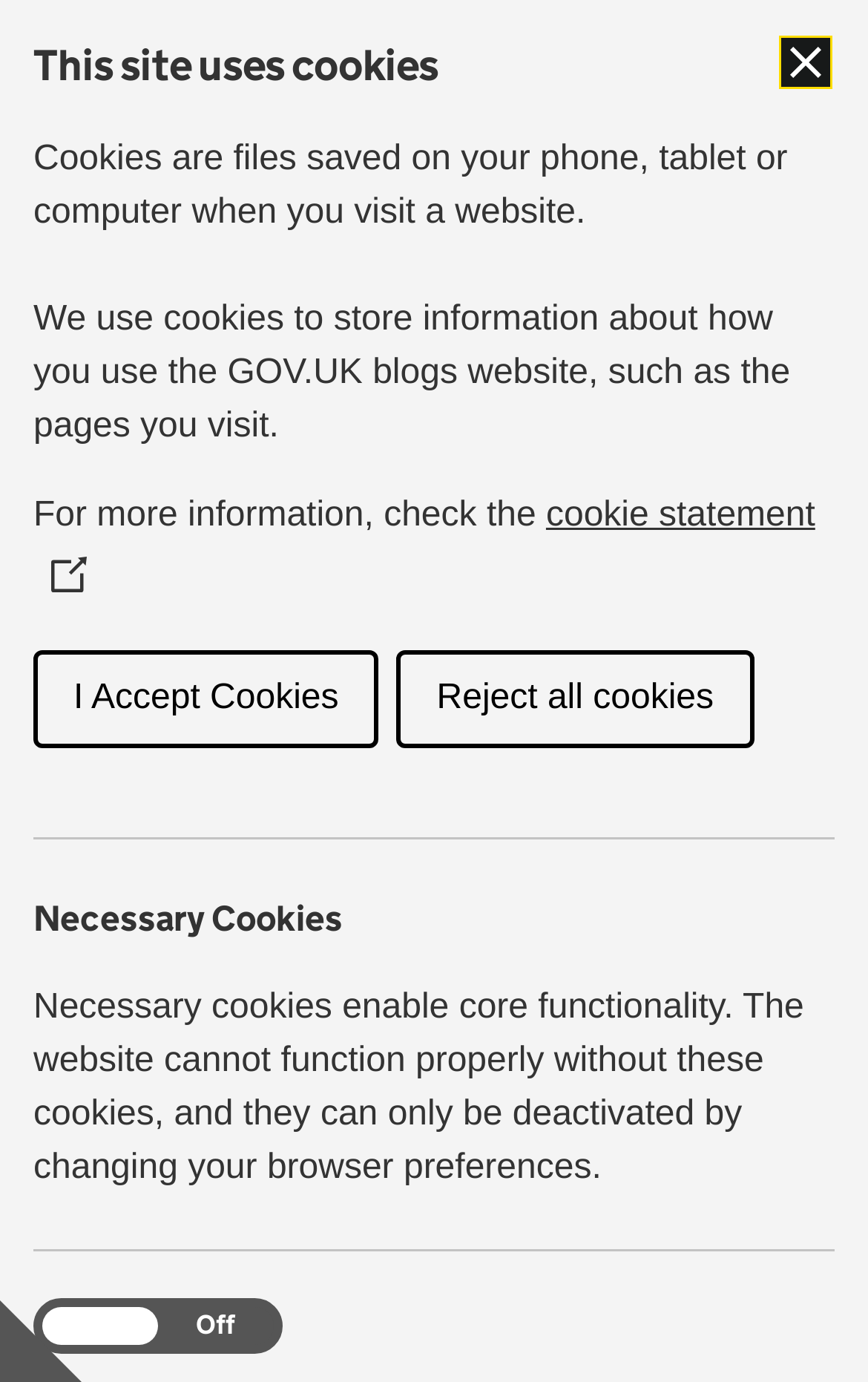Find and provide the bounding box coordinates for the UI element described with: "GOV.UK".

[0.038, 0.016, 0.418, 0.064]